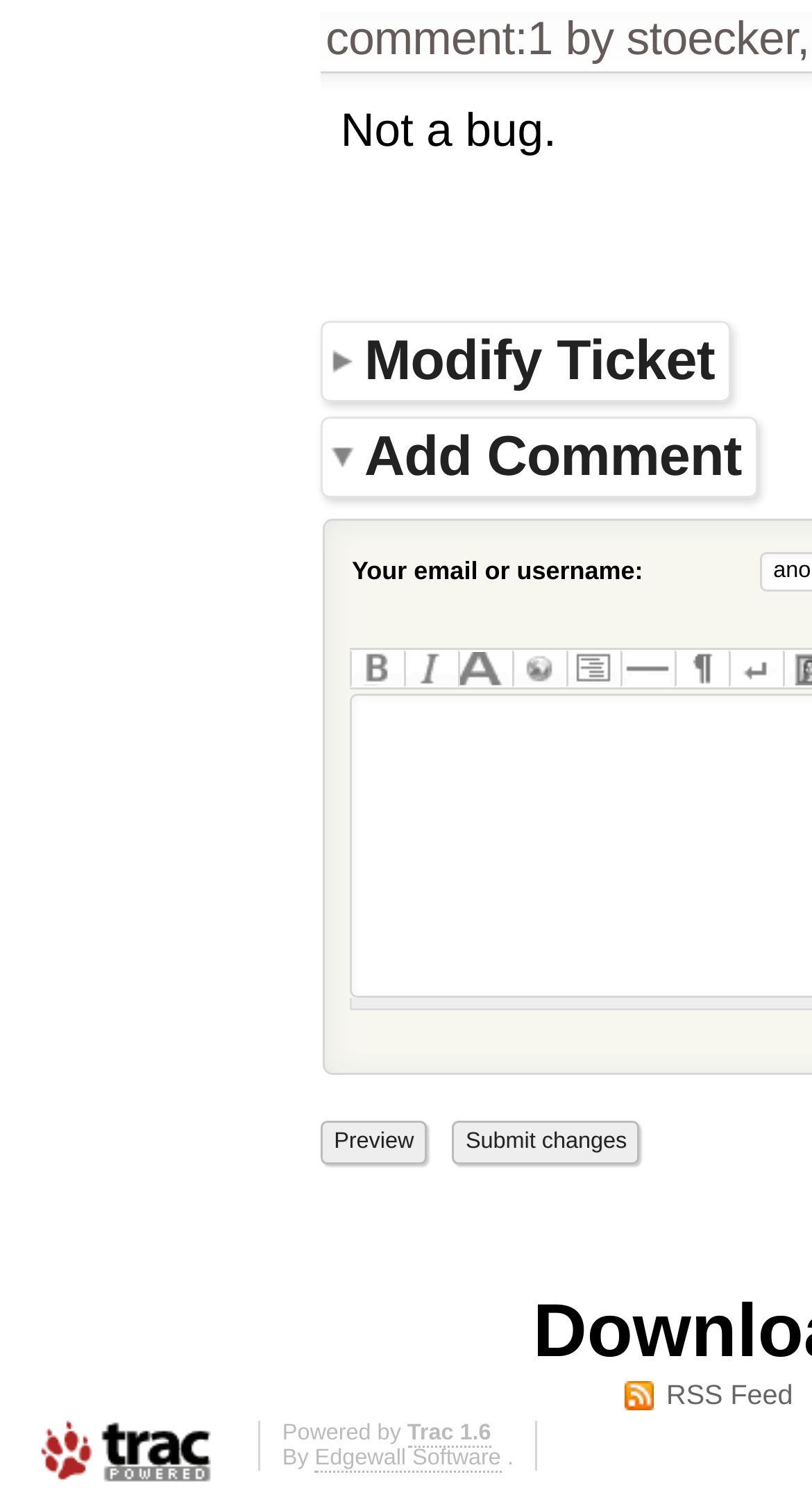Specify the bounding box coordinates of the area that needs to be clicked to achieve the following instruction: "Modify the ticket".

[0.395, 0.213, 0.901, 0.268]